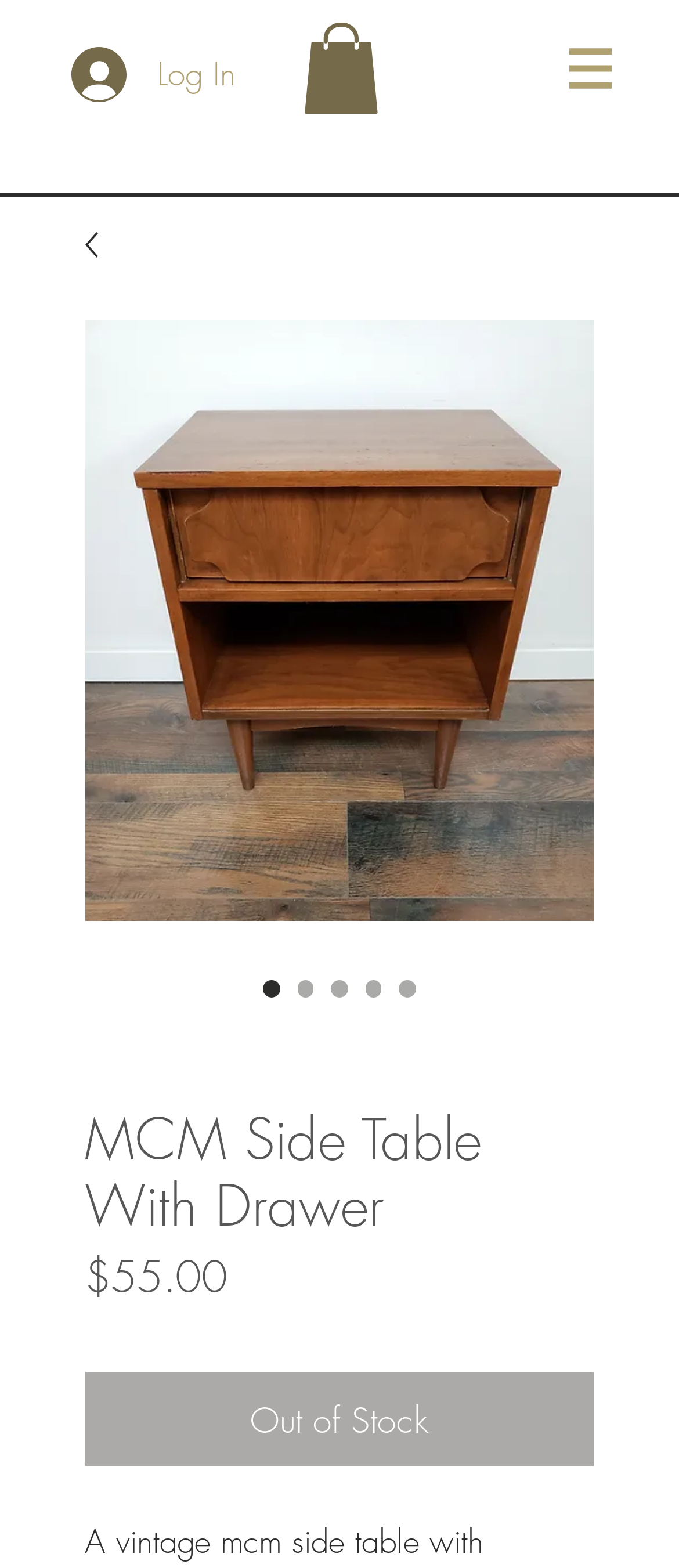Provide a thorough and detailed response to the question by examining the image: 
What is the price of the MCM side table?

I found the price of the MCM side table by looking at the text next to the 'Price' label, which is '$55.00'.